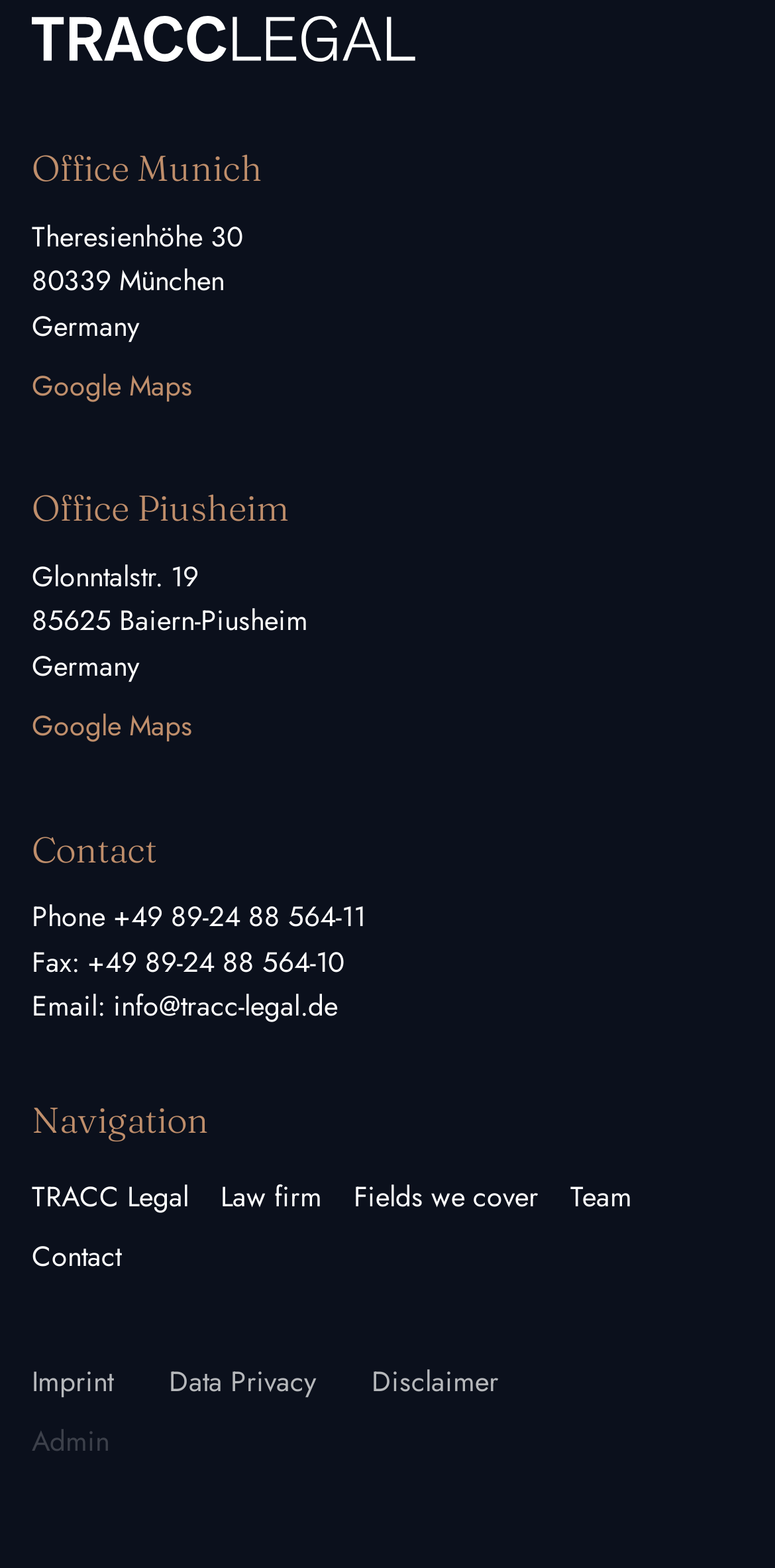Given the webpage screenshot, identify the bounding box of the UI element that matches this description: "Law firm".

[0.254, 0.744, 0.446, 0.782]